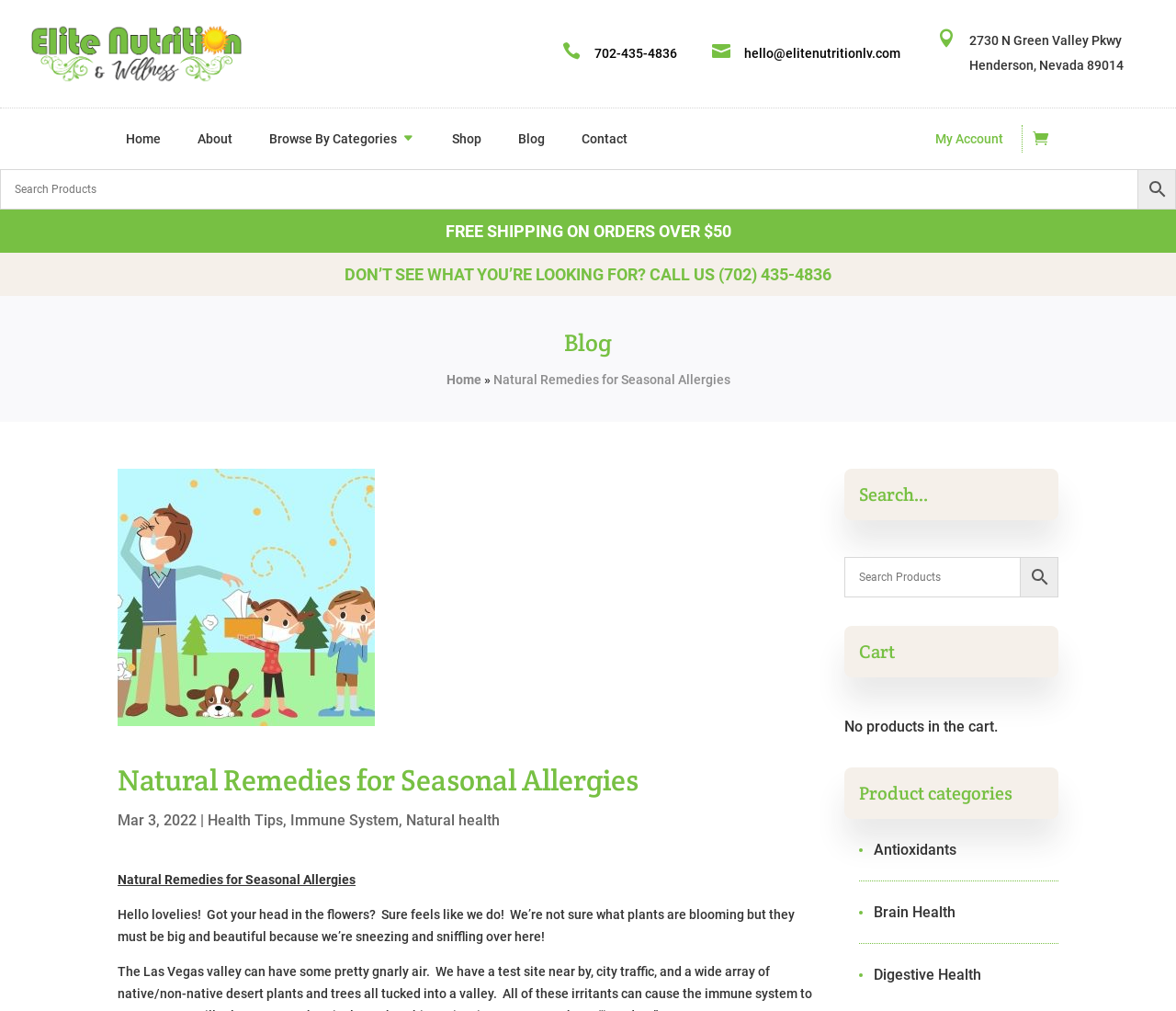Articulate a complete and detailed caption of the webpage elements.

This webpage is about natural remedies for seasonal allergies. At the top left, there is a logo of Elite Nutrition, accompanied by a phone number and email address. On the top right, there are several icons, including a search icon, a shopping cart icon, and a user account icon. Below these icons, there is a navigation menu with links to Home, About, Shop, Blog, and Contact.

In the main content area, there is a heading that reads "Natural Remedies for Seasonal Allergies" and a subheading that says "Hello lovelies! Got your head in the flowers? Sure feels like we do! We’re not sure what plants are blooming but they must be big and beautiful because we’re sneezing and sniffling over here!" Below this, there is an image related to natural remedies for allergies.

On the right side of the page, there is a search bar with a search icon and a search box. Below the search bar, there are several links to product categories, including Antioxidants, Brain Health, and Digestive Health. There is also a notification that says "No products in the cart."

At the bottom of the page, there is a section with a heading that reads "Blog" and a subheading that says "Natural Remedies for Seasonal Allergies". Below this, there are several links to related topics, including Health Tips, Immune System, and Natural Health. The page also displays the date "Mar 3, 2022" and a brief description of the blog post.